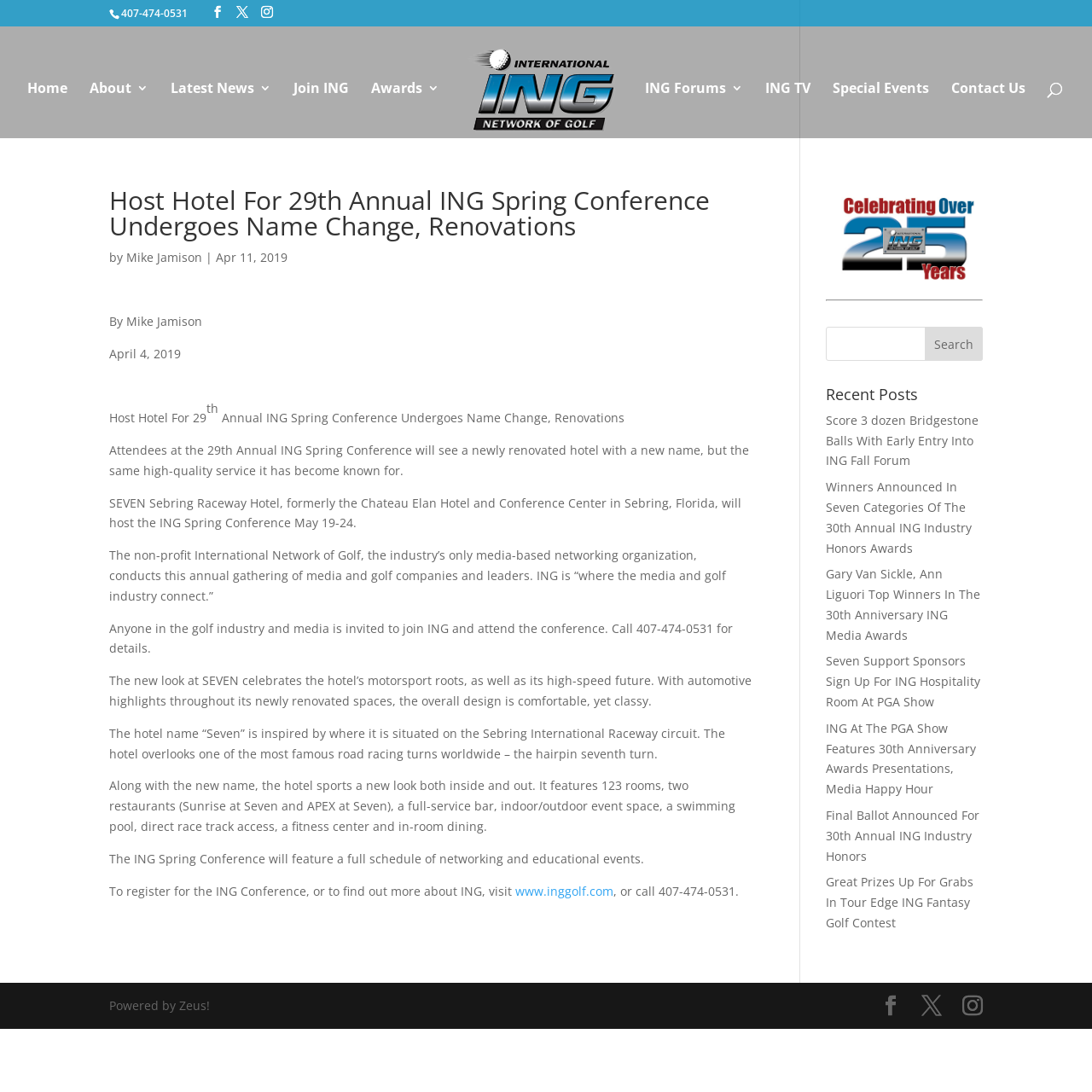Determine the bounding box of the UI component based on this description: "Instagram". The bounding box coordinates should be four float values between 0 and 1, i.e., [left, top, right, bottom].

[0.881, 0.912, 0.9, 0.931]